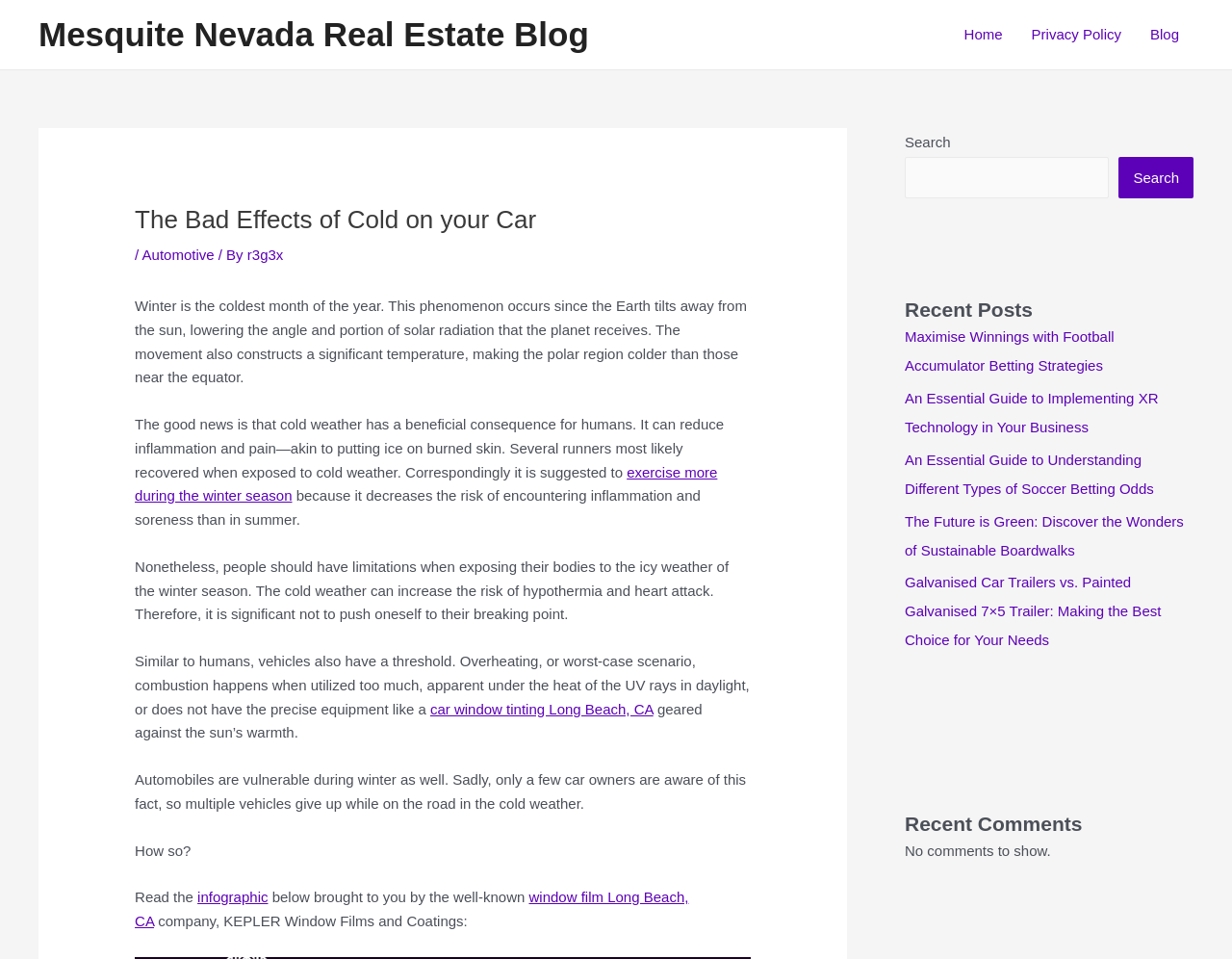Produce a meticulous description of the webpage.

This webpage is about the Mesquite Nevada Real Estate Blog, specifically focusing on the bad effects of cold on cars. At the top left, there is a link to the blog's homepage. On the top right, there is a navigation menu with links to the home page, privacy policy, and blog.

Below the navigation menu, there is a header section with a title "The Bad Effects of Cold on your Car" and a subheading "Automotive / By r3g3x". 

The main content of the webpage is divided into several paragraphs. The first paragraph explains why winter is the coldest month of the year due to the Earth's tilt away from the sun. The second paragraph discusses the benefits of cold weather for humans, such as reducing inflammation and pain. The third paragraph warns about the risks of exposing oneself to cold weather, including hypothermia and heart attacks.

The following paragraphs discuss the effects of cold weather on vehicles, including overheating and combustion. There is a link to a car window tinting service in Long Beach, CA. The webpage also mentions that many car owners are not aware of the risks of cold weather on their vehicles.

Further down, there is a call-to-action to read an infographic about the effects of cold weather on cars, brought to the reader by KEPLER Window Films and Coatings.

On the right side of the webpage, there are three complementary sections. The first section has a search bar with a search button. The second section displays recent posts with links to various articles, including ones about football accumulator betting strategies, XR technology, soccer betting odds, sustainable boardwalks, and car trailers. The third section displays recent comments, but currently, there are no comments to show.